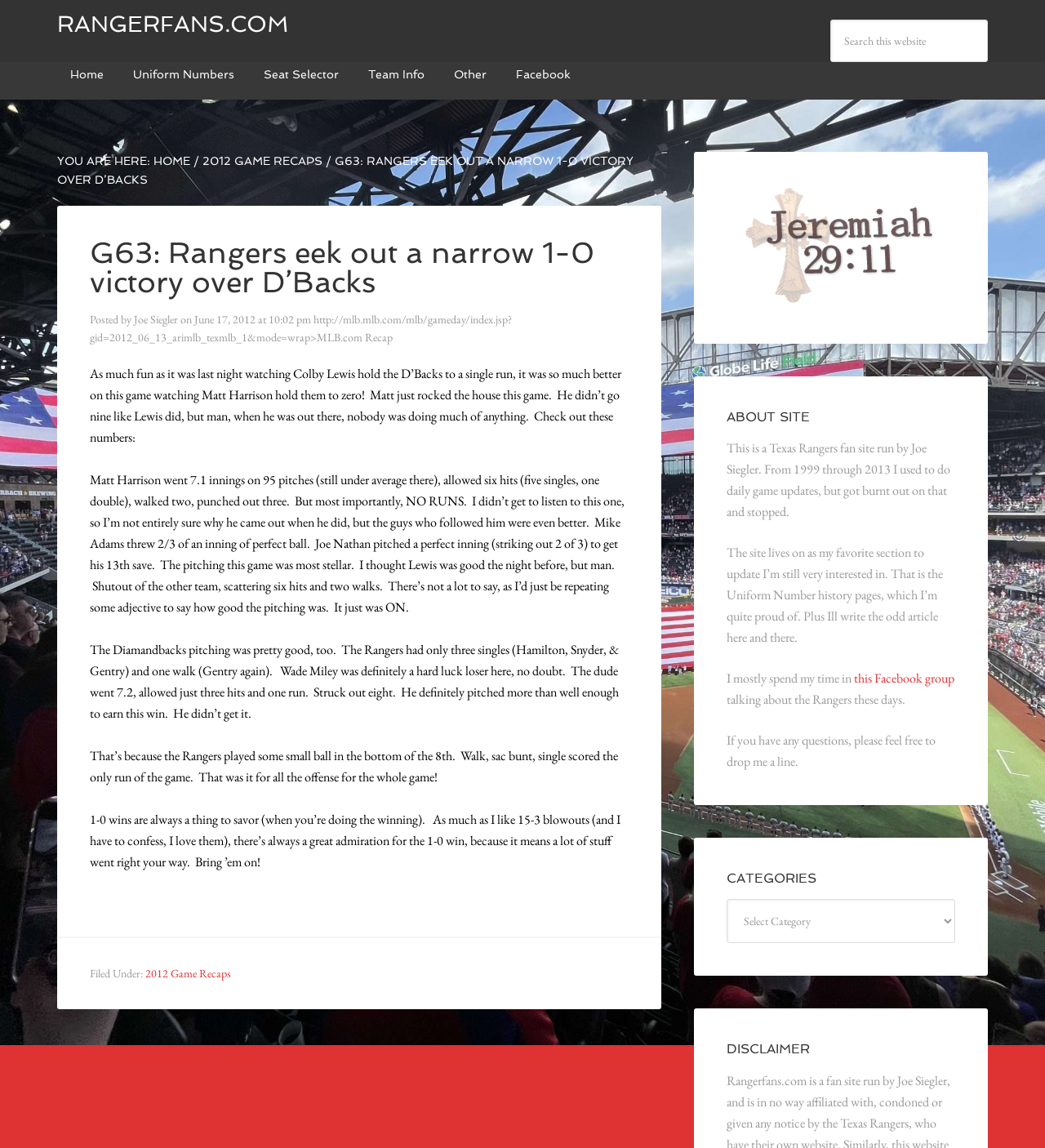Using the details in the image, give a detailed response to the question below:
How many innings did Matt Harrison pitch?

The number of innings pitched by Matt Harrison can be found in the article section, where it says 'Matt Harrison went 7.1 innings on 95 pitches'.